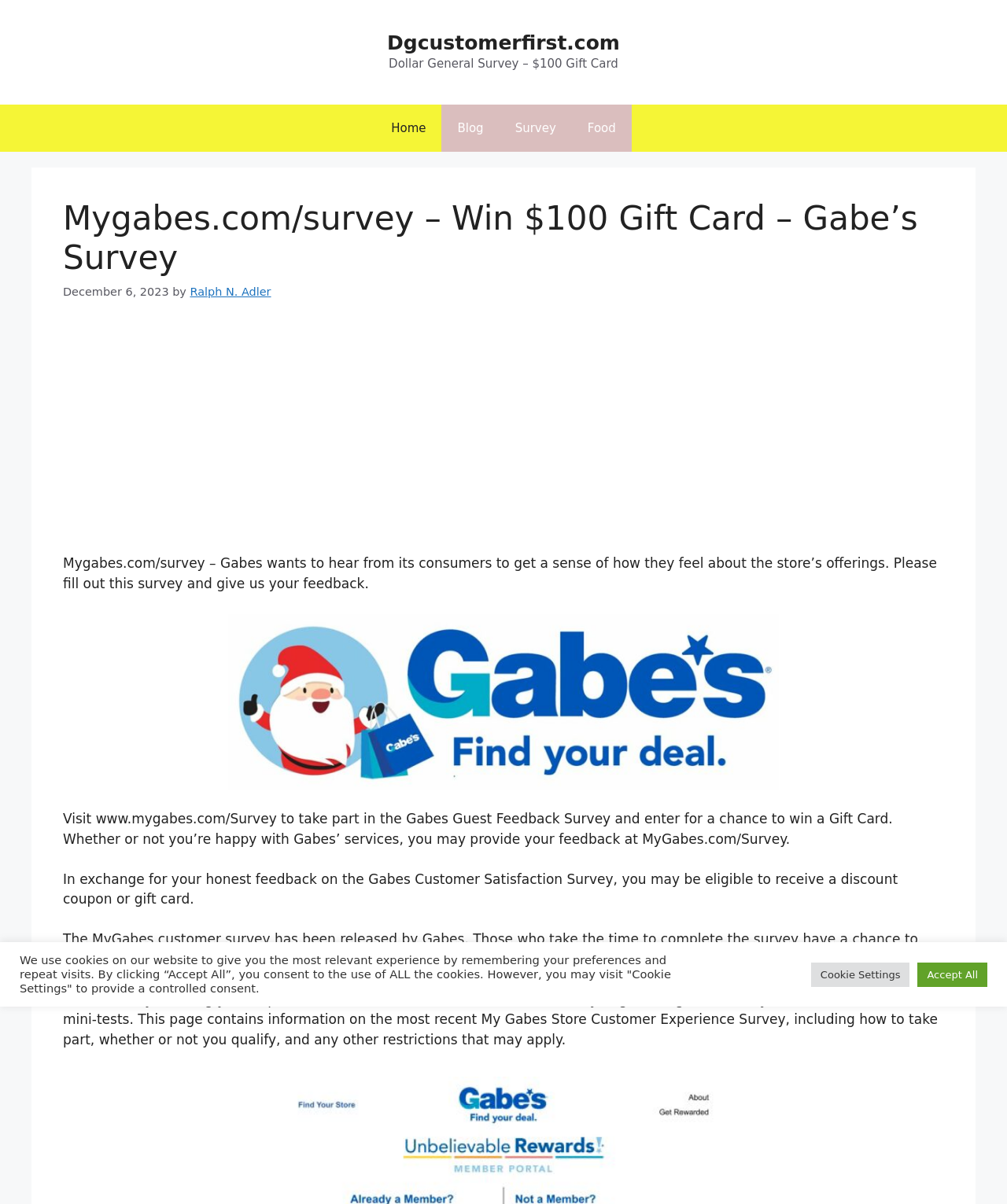Give the bounding box coordinates for this UI element: "Newsletters". The coordinates should be four float numbers between 0 and 1, arranged as [left, top, right, bottom].

None